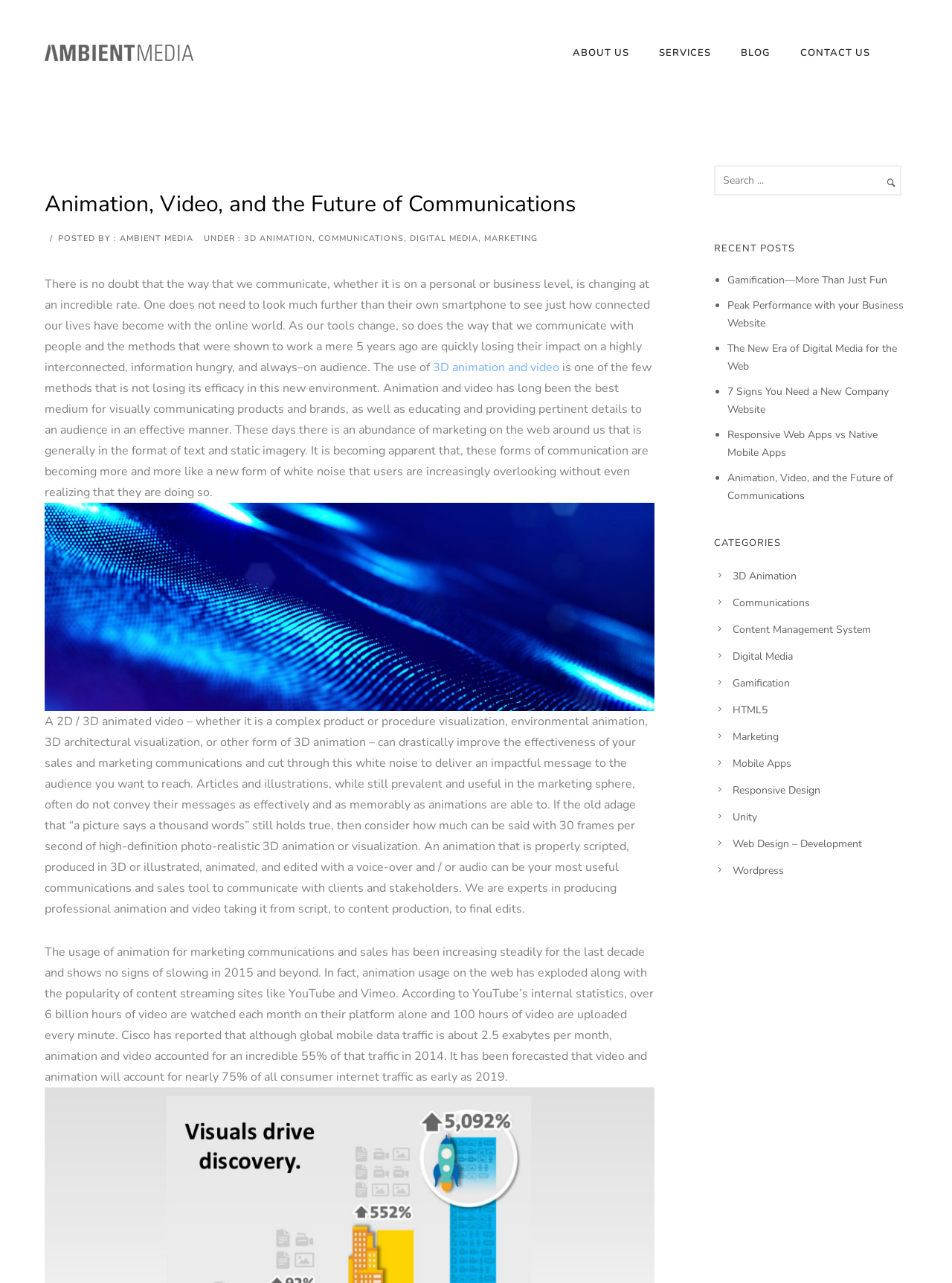Could you indicate the bounding box coordinates of the region to click in order to complete this instruction: "Click on ABOUT US".

[0.586, 0.036, 0.677, 0.046]